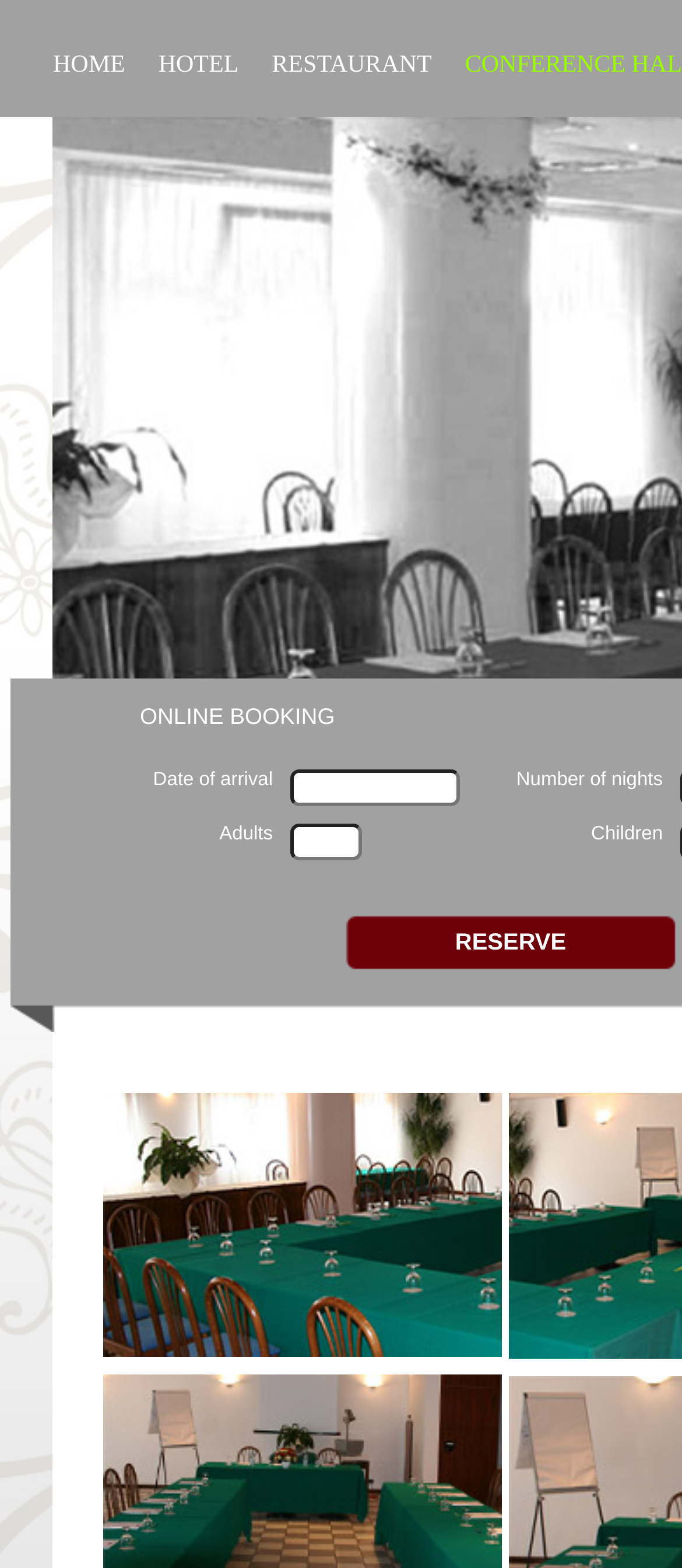Given the content of the image, can you provide a detailed answer to the question?
What is the maximum number of people the conference hall can seat?

Based on the webpage, the conference hall is equipped with seating for up to 200 people, which indicates the maximum capacity of the hall.